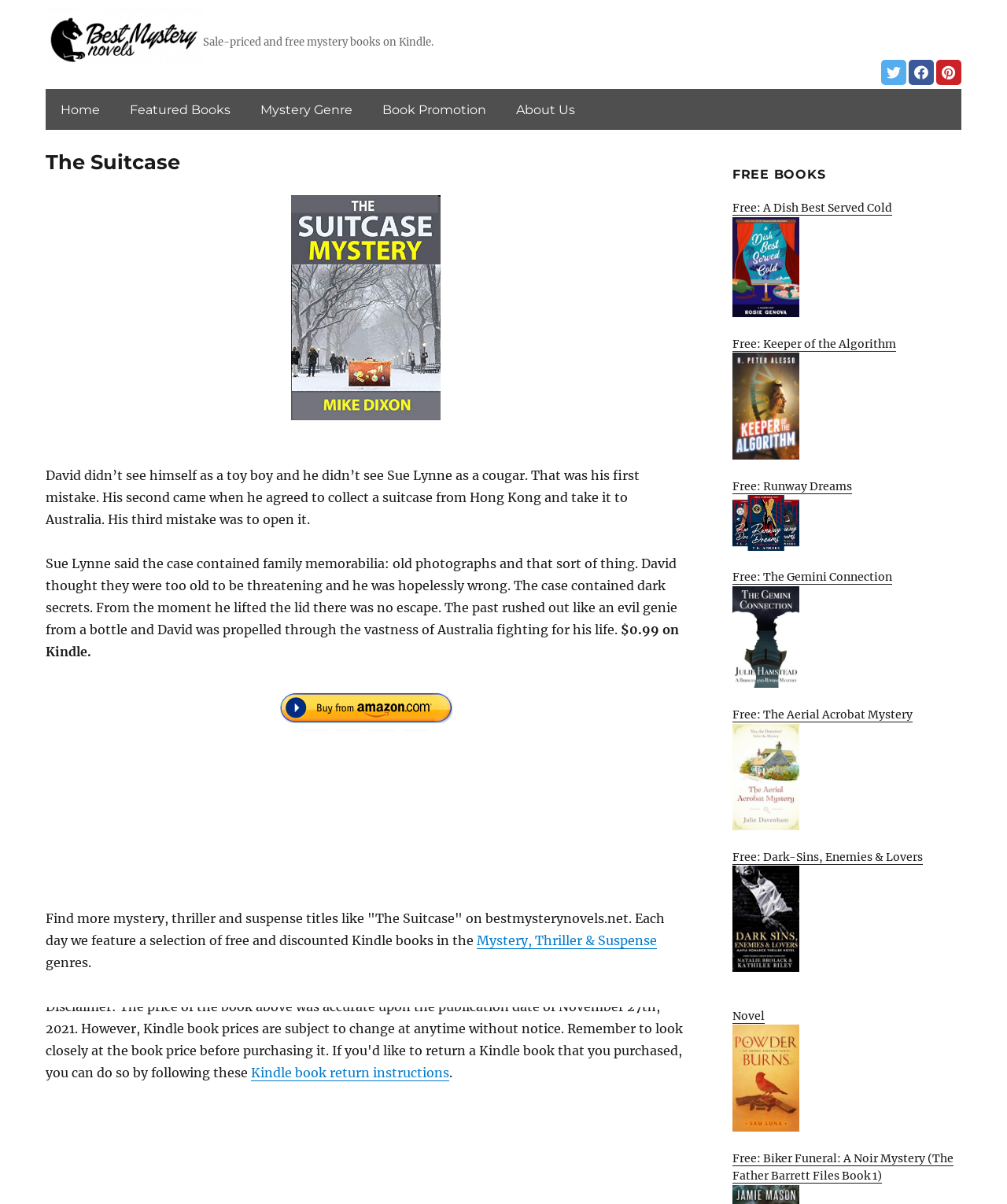Please identify the bounding box coordinates of the area that needs to be clicked to fulfill the following instruction: "Buy the book on Amazon."

[0.045, 0.568, 0.682, 0.607]